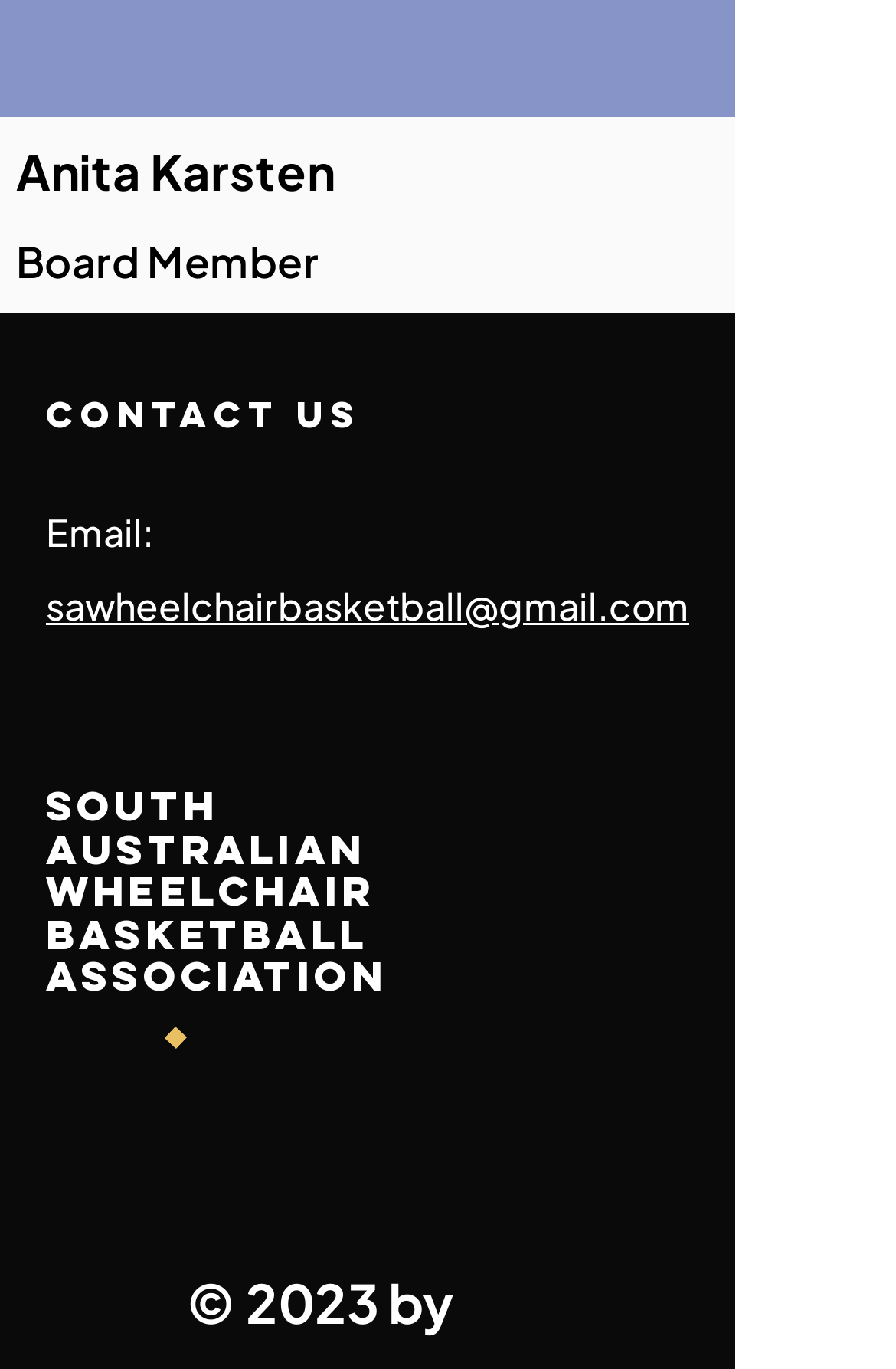What is Anita Karsten's role?
Please analyze the image and answer the question with as much detail as possible.

Based on the webpage, Anita Karsten's role is mentioned as 'Board Member' in the heading below her name.